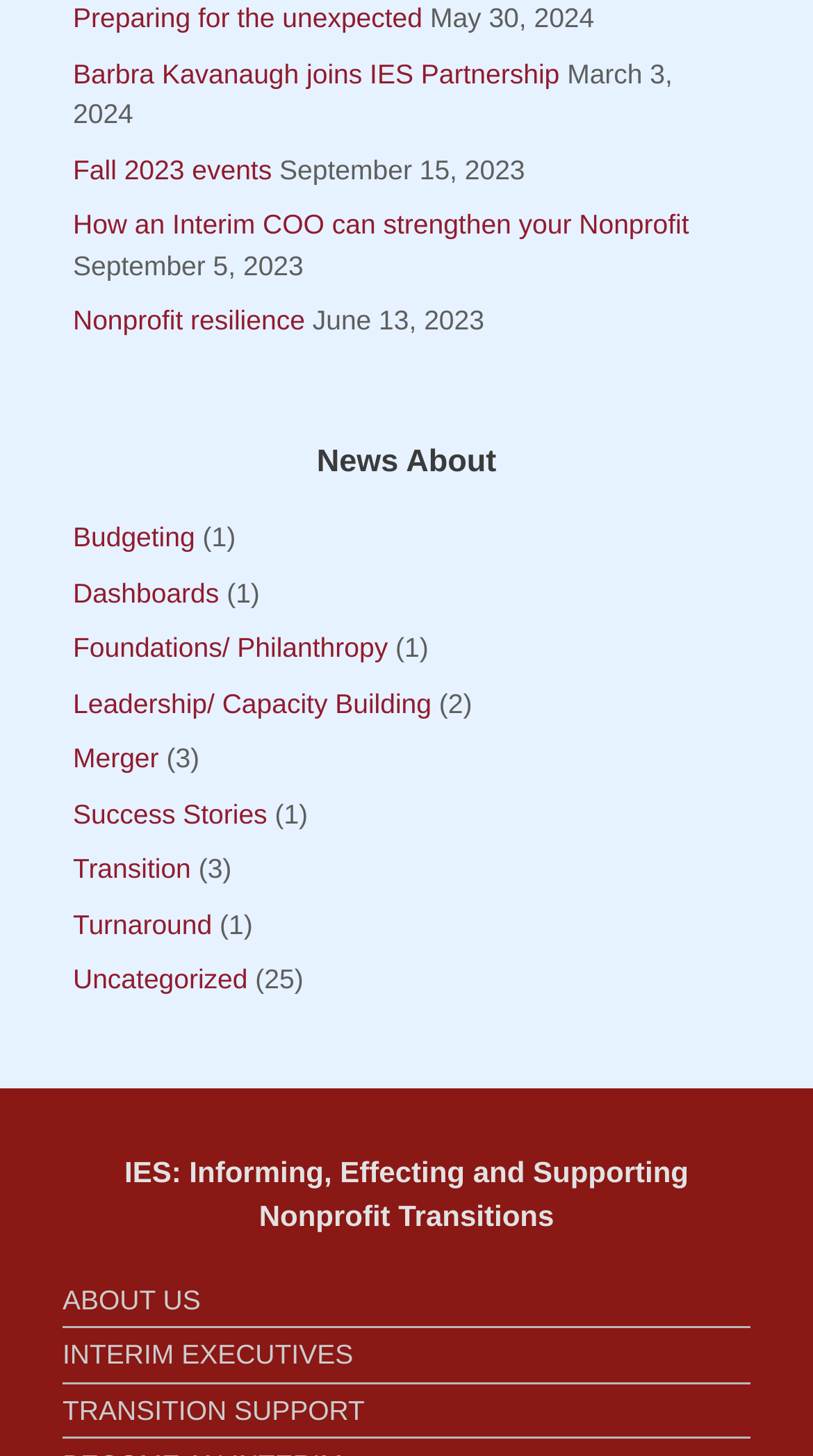Analyze the image and answer the question with as much detail as possible: 
What are the main sections of the website?

I looked at the links at the bottom of the page and found three main sections: 'ABOUT US', 'INTERIM EXECUTIVES', and 'TRANSITION SUPPORT'. These are likely the main sections of the website.